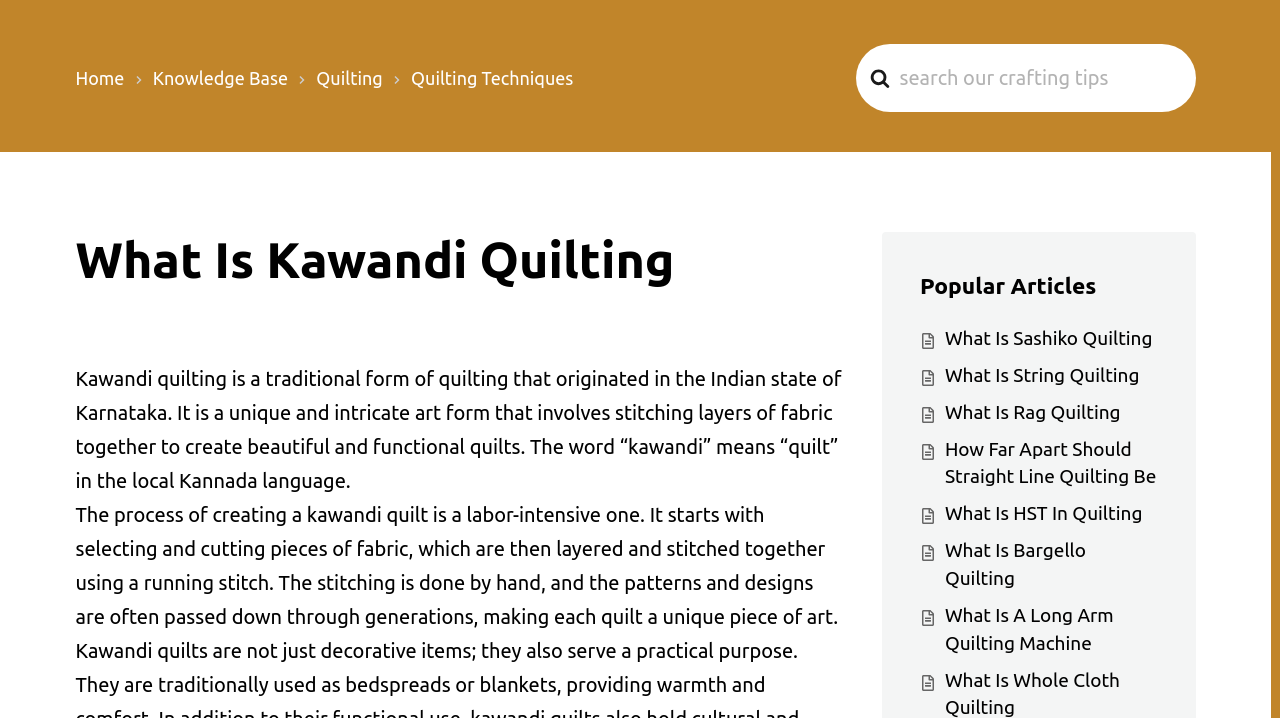What is Kawandi quilting?
Kindly give a detailed and elaborate answer to the question.

Based on the webpage content, Kawandi quilting is a traditional form of quilting that originated in the Indian state of Karnataka. This information is obtained from the StaticText element with the text 'Kawandi quilting is a traditional form of quilting that originated in the Indian state of Karnataka.'